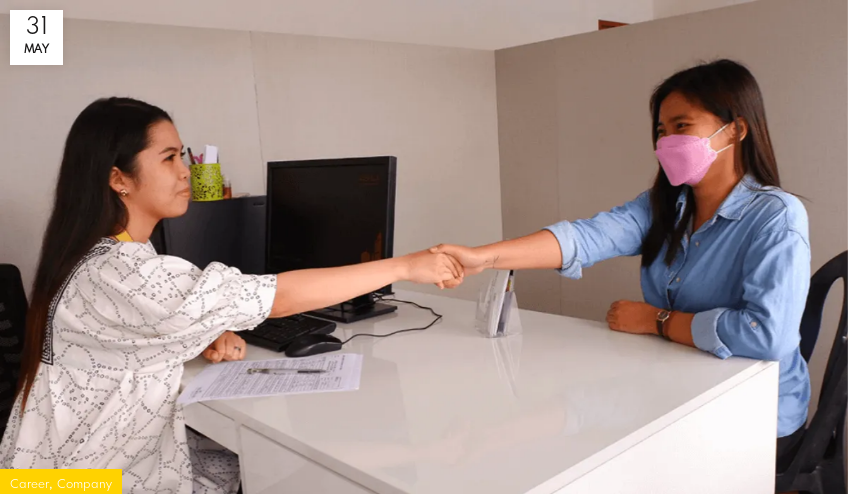What is on the desk in the background?
Look at the image and construct a detailed response to the question.

The image depicts a clean, modern desk in the background, and on this desk, there are visible documents and a computer. This suggests that the setting is an office environment, likely where the job interview or business meeting is taking place.